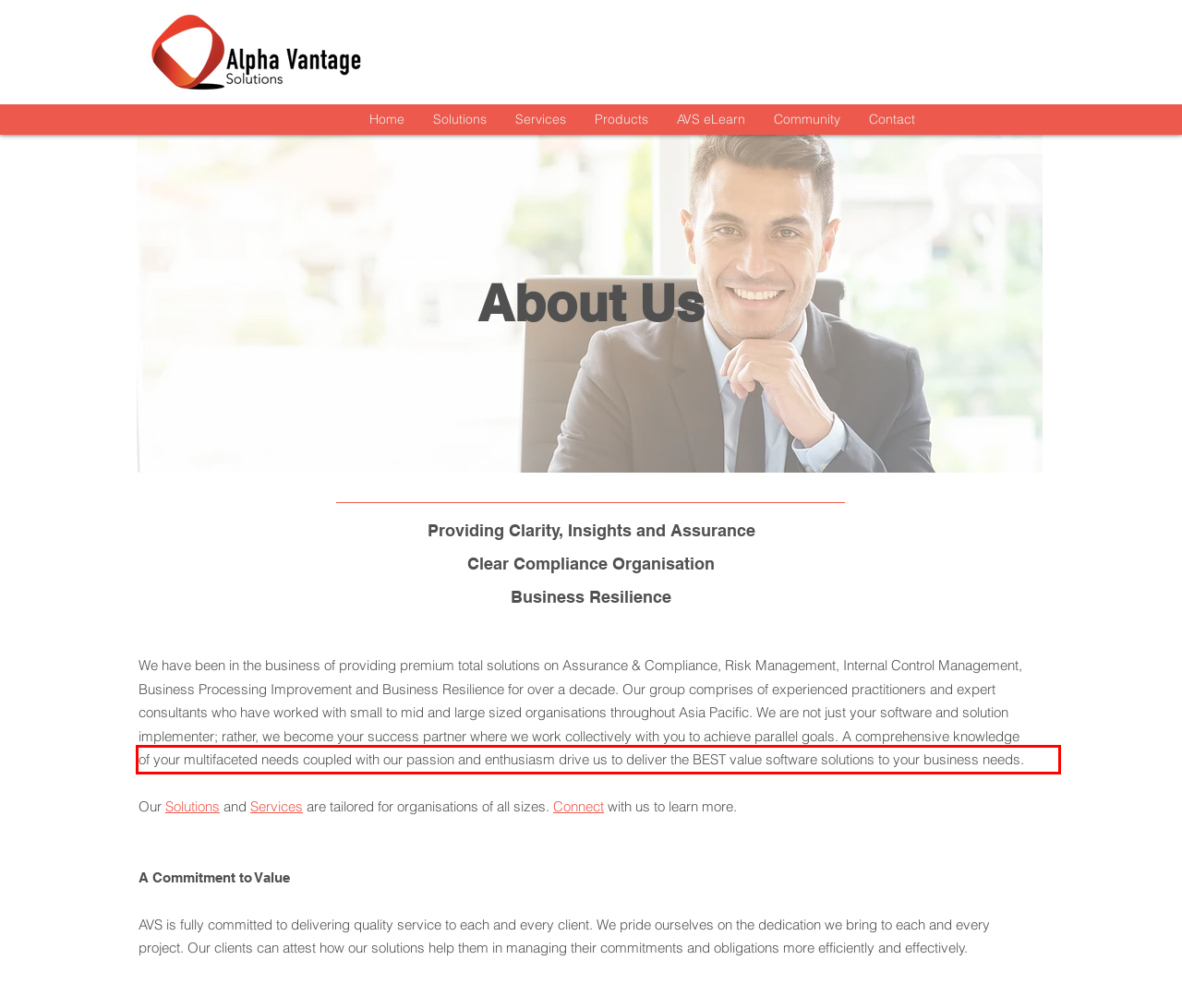Perform OCR on the text inside the red-bordered box in the provided screenshot and output the content.

of your multifaceted needs coupled with our passion and enthusiasm drive us to deliver the BEST value software solutions to your business needs.